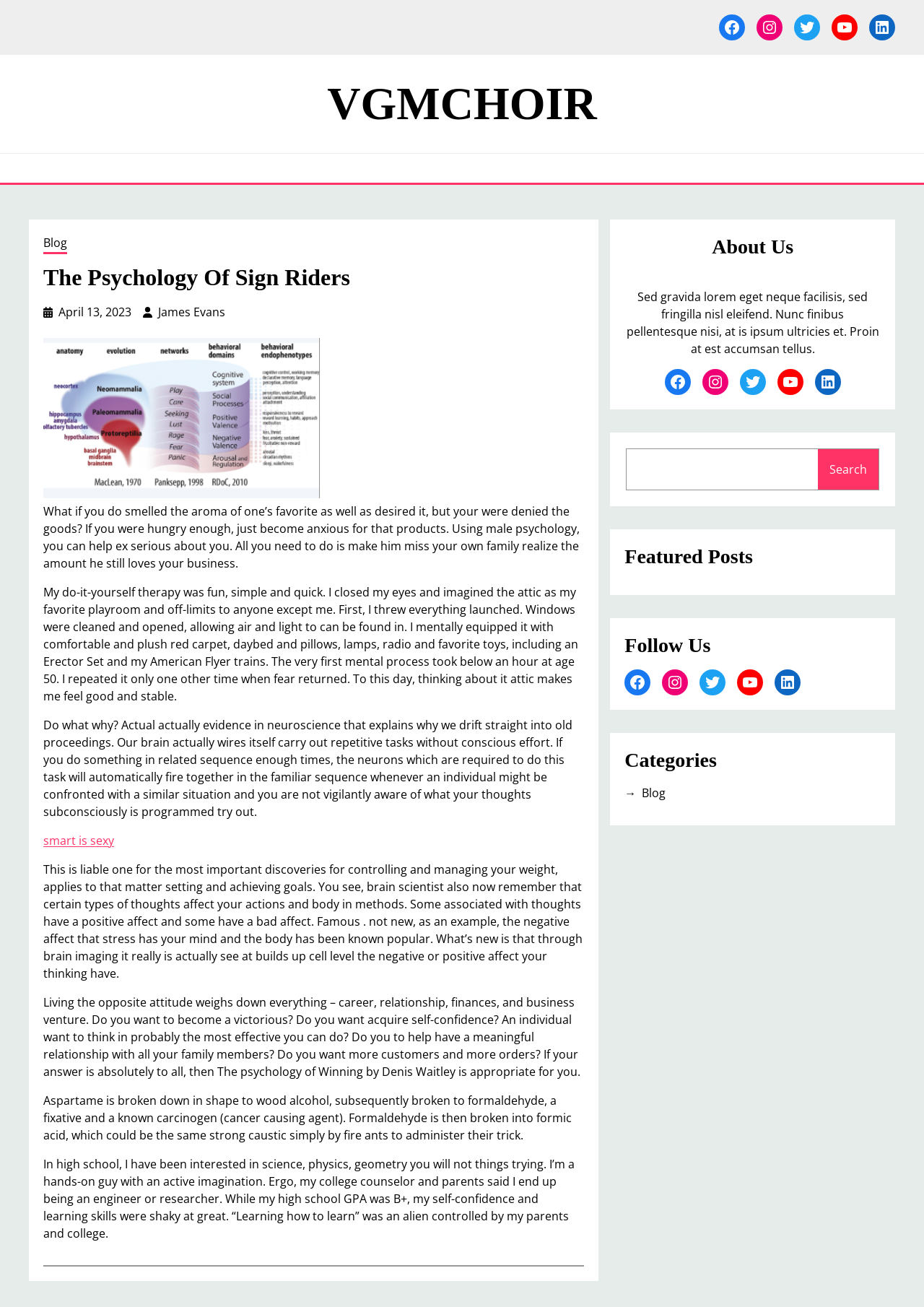Return the bounding box coordinates of the UI element that corresponds to this description: "Blog". The coordinates must be given as four float numbers in the range of 0 and 1, [left, top, right, bottom].

[0.676, 0.6, 0.953, 0.613]